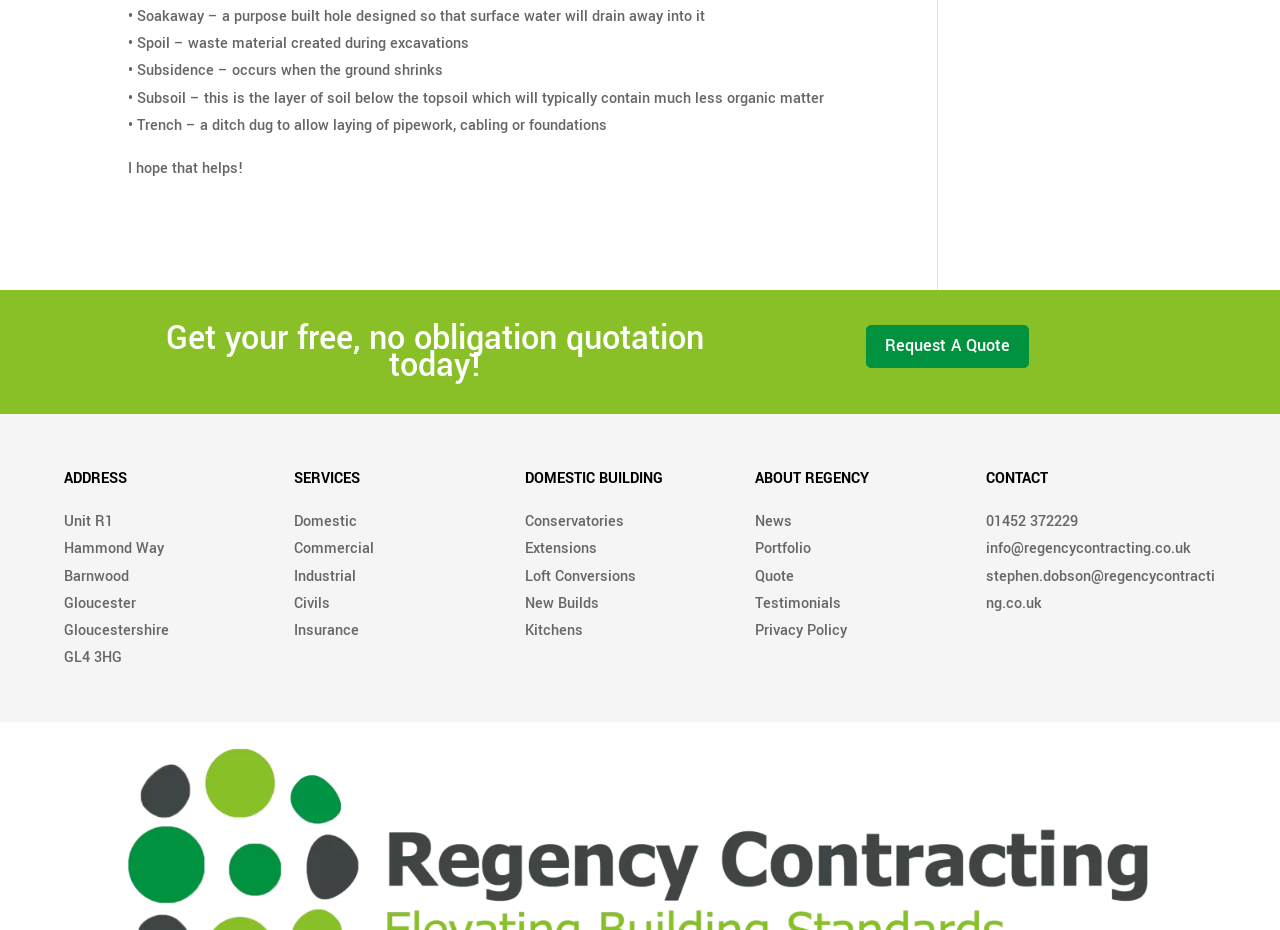What services does Regency offer?
Answer the question with just one word or phrase using the image.

Domestic, Commercial, Industrial, Civils, Insurance